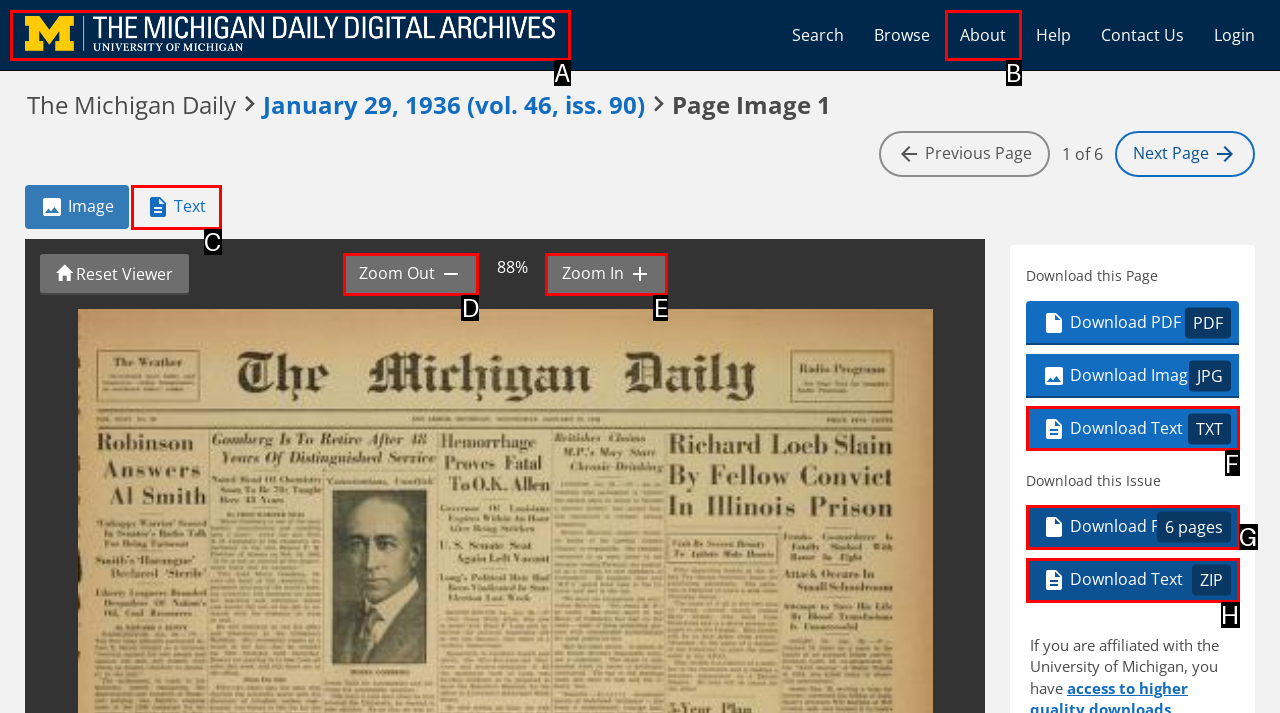Select the correct UI element to click for this task: Zoom out.
Answer using the letter from the provided options.

D